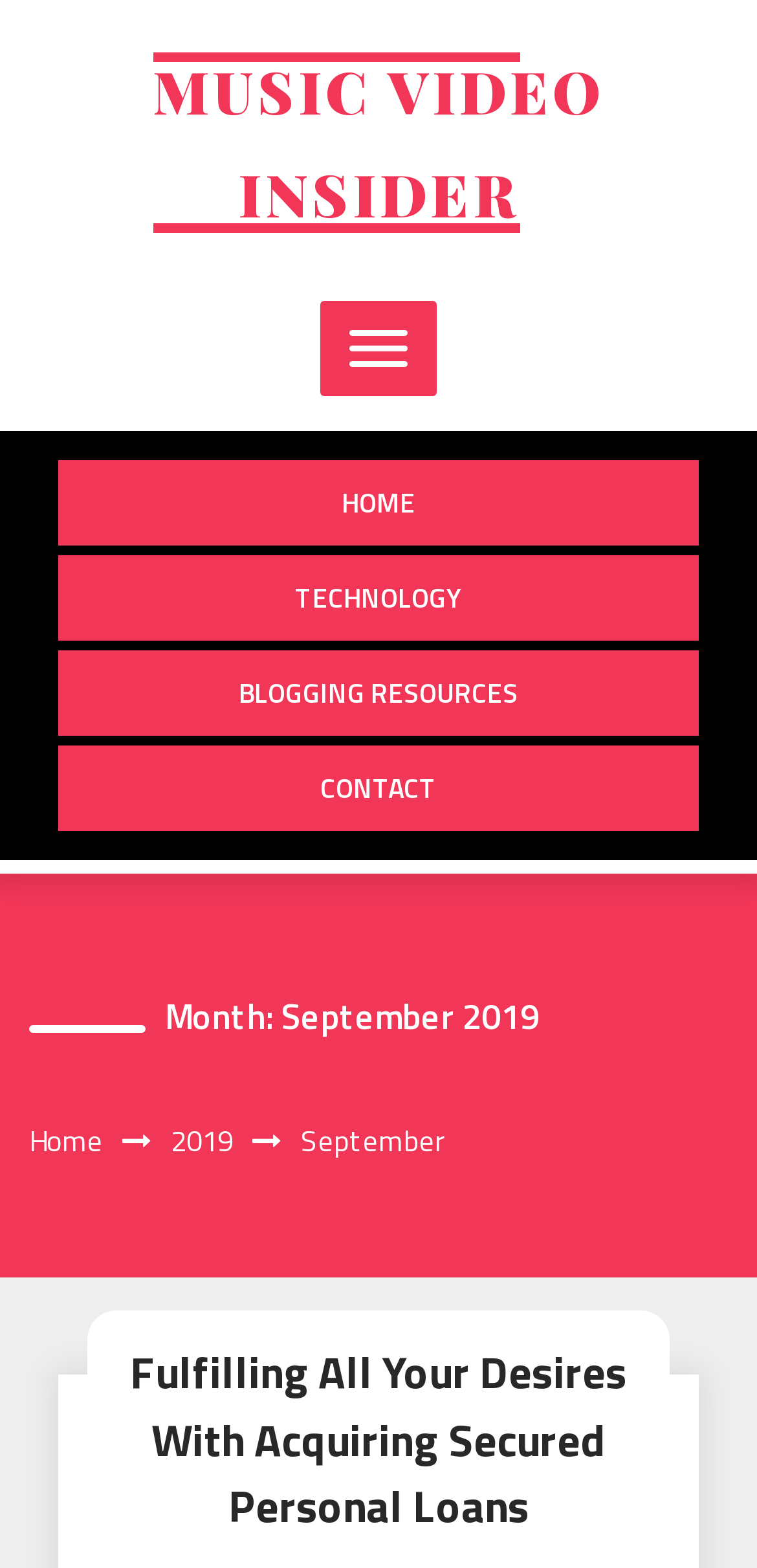Construct a comprehensive description capturing every detail on the webpage.

The webpage is titled "September 2019 – Music Video Insider" and has a prominent heading "MUSIC VIDEO INSIDER" at the top, spanning almost the entire width of the page. Below this heading, there is a link with the same text, "MUSIC VIDEO INSIDER", which takes up about two-thirds of the page width.

To the right of the heading, there is a button with no text, which controls a primary menu. This button is positioned roughly at the top quarter of the page.

On the left side of the page, there is a vertical menu with five links: "HOME", "TECHNOLOGY", "BLOGGING RESOURCES", and "CONTACT". These links are stacked on top of each other, with "HOME" at the top and "CONTACT" at the bottom.

Further down the page, there is a heading "Month: September 2019" that spans almost the entire width of the page. Below this heading, there are three links: "Home", "2019", and a static text "September". The "Home" link is positioned at the left edge of the page, while the "2019" link is to its right. The static text "September" is positioned further to the right, taking up about half of the page width.